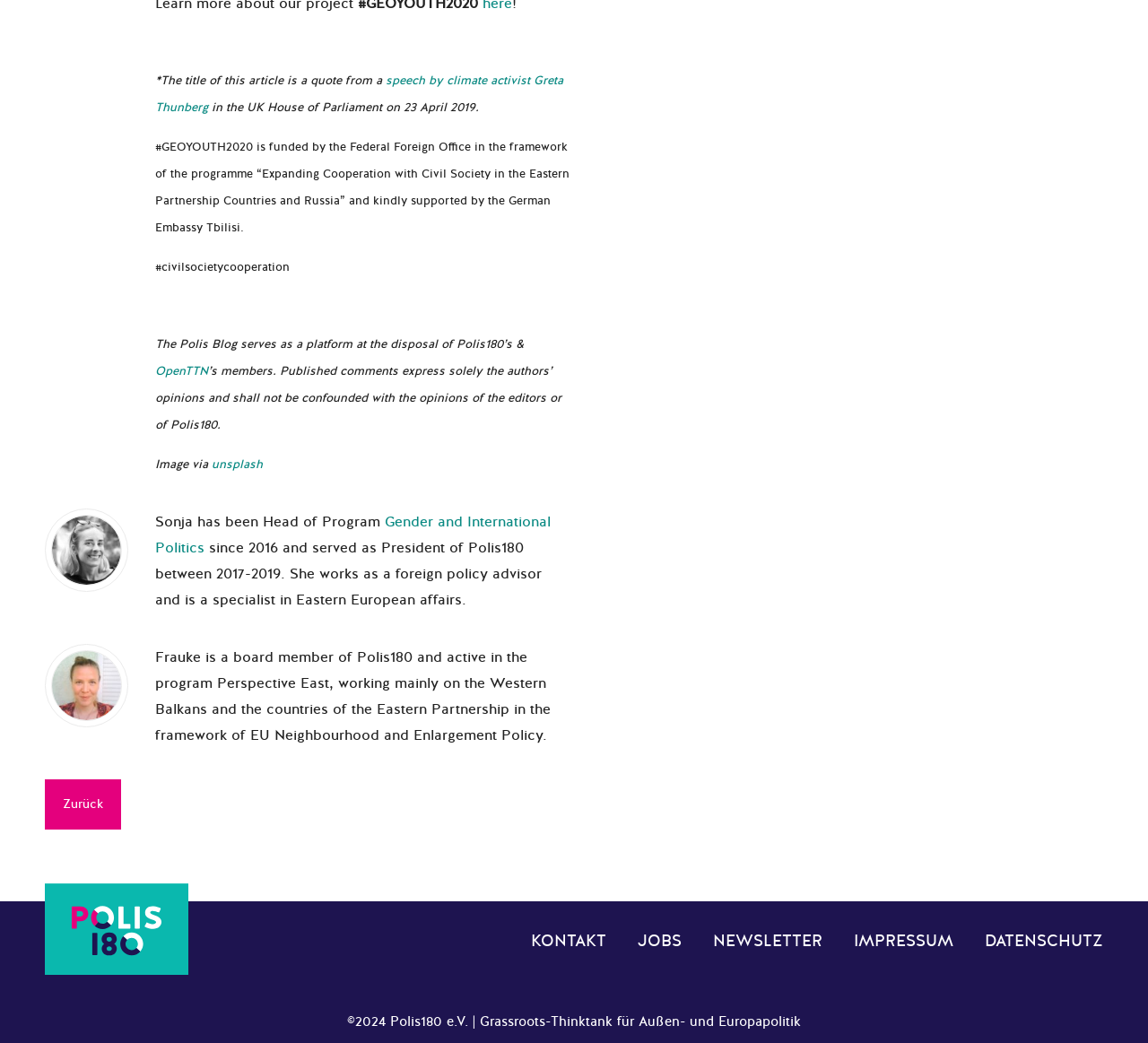Specify the bounding box coordinates of the area to click in order to execute this command: 'read more about Frauke'. The coordinates should consist of four float numbers ranging from 0 to 1, and should be formatted as [left, top, right, bottom].

[0.045, 0.623, 0.106, 0.691]